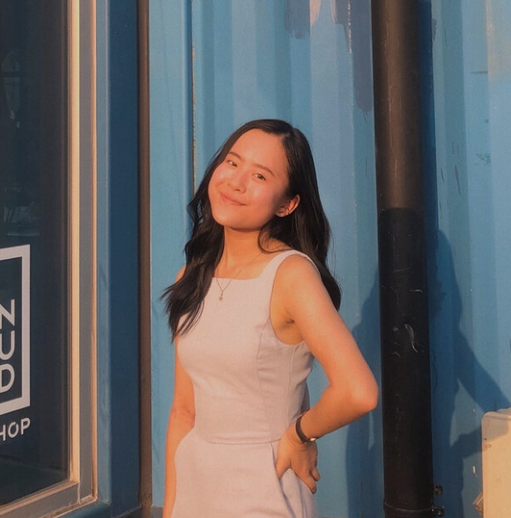Using the details from the image, please elaborate on the following question: What is the atmosphere of the setting?

The caption suggests that the setting has a 'casual yet trendy atmosphere', which is inferred from the woman's stylish dress and the vibrant blue background, implying a creative and modern environment.